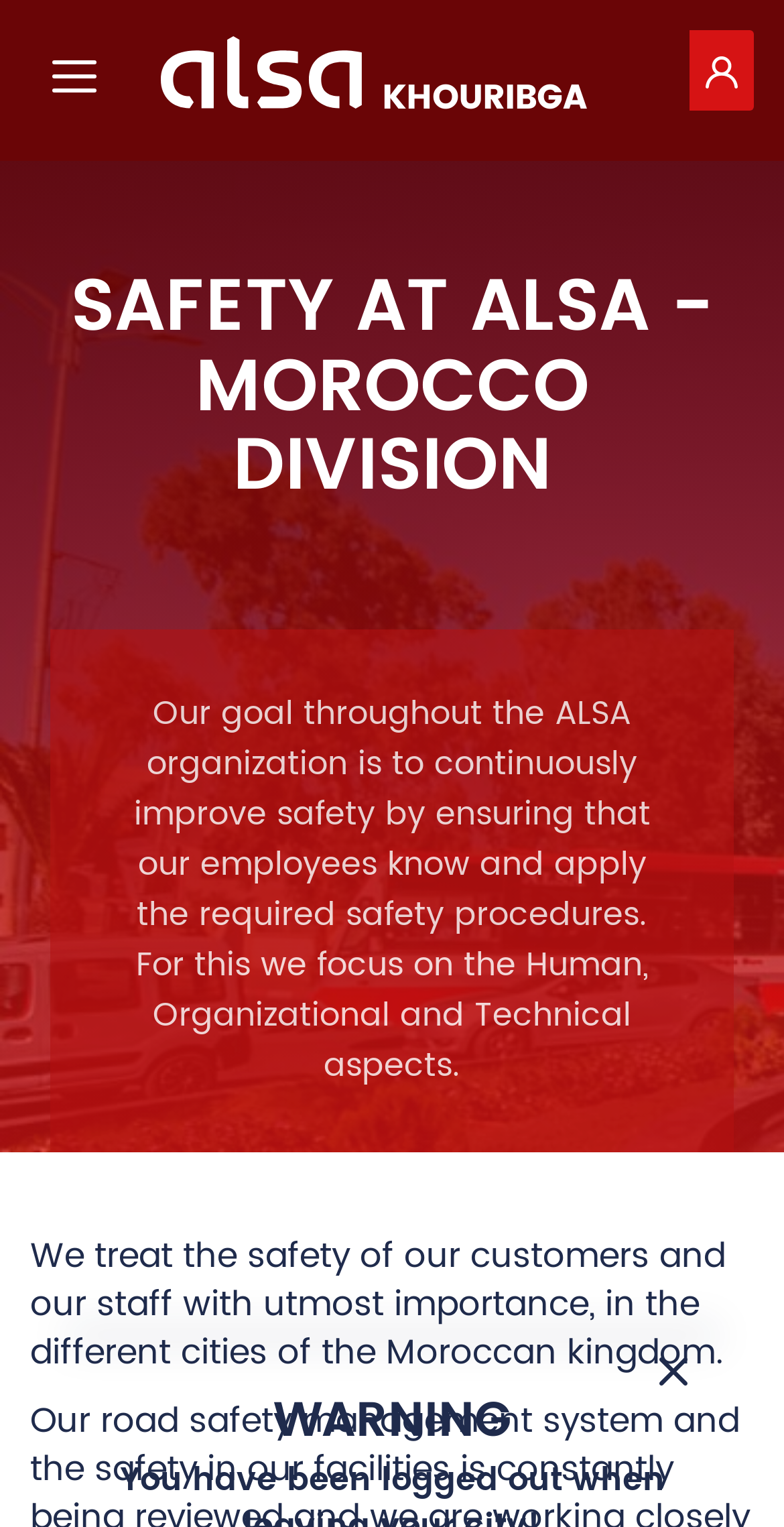Provide an in-depth caption for the contents of the webpage.

The webpage is about security at ALSA, a Moroccan division. At the top left, there is a button to toggle navigation. Next to it, on the top center, is a link to ALSA KHOURIBGA, accompanied by an image of the ALSA logo. On the top right, there is a link to "GET IN". 

Below the top section, a warning message is displayed prominently, taking up most of the width of the page. The warning message has a close button on the top right corner. 

Below the warning message, there is a heading that reads "SAFETY AT ALSA - MOROCCO DIVISION". Under this heading, there is a paragraph of text that explains the organization's goal to improve safety by focusing on human, organizational, and technical aspects. 

Further down, there is another paragraph of text that emphasizes the importance of safety for customers and staff in different cities of Morocco.